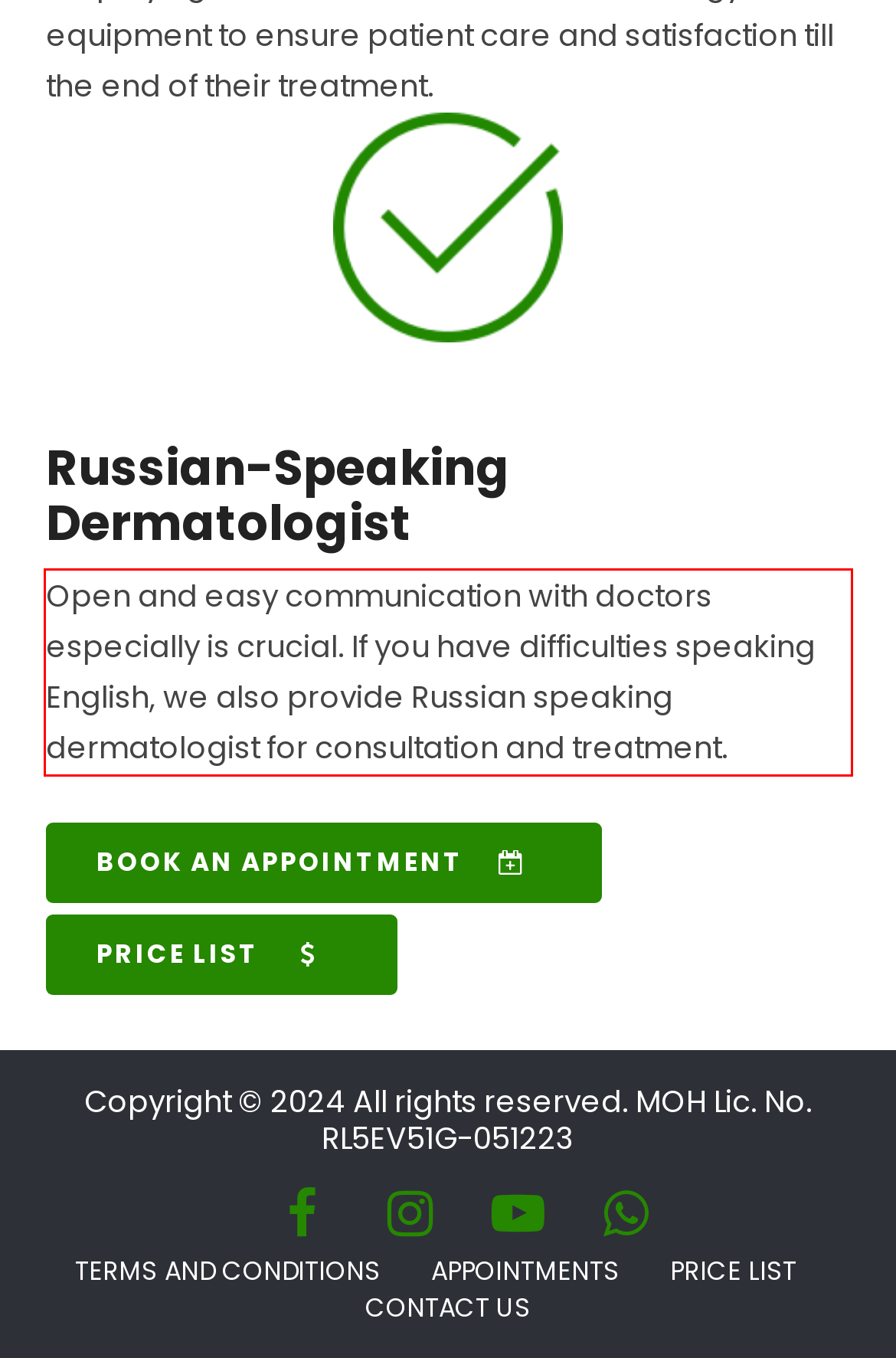Given a webpage screenshot, locate the red bounding box and extract the text content found inside it.

Open and easy communication with doctors especially is crucial. If you have difficulties speaking English, we also provide Russian speaking dermatologist for consultation and treatment.